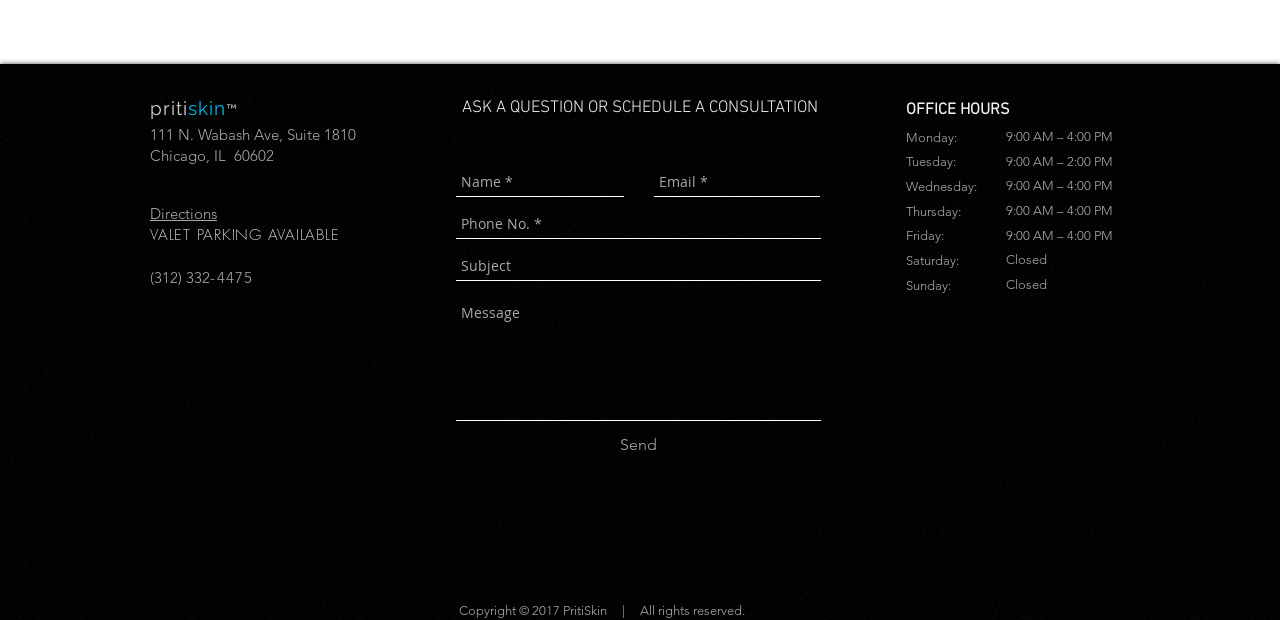Provide a brief response to the question below using one word or phrase:
What are the office hours of PritiSkin on Monday?

9:00 AM – 4:00 PM